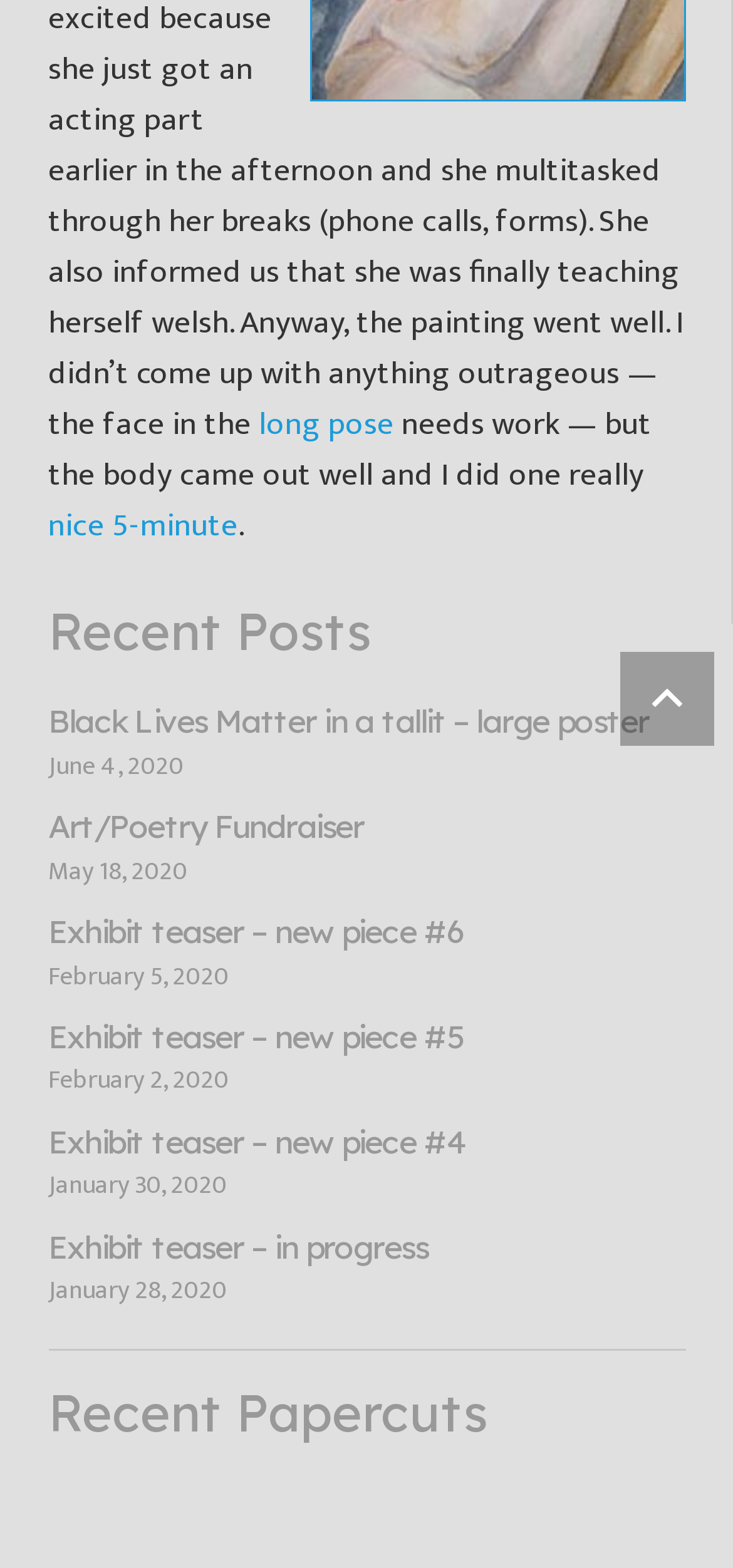Find the bounding box of the element with the following description: "aria-label="Esther the bat mitzvah"". The coordinates must be four float numbers between 0 and 1, formatted as [left, top, right, bottom].

[0.065, 0.945, 0.935, 0.979]